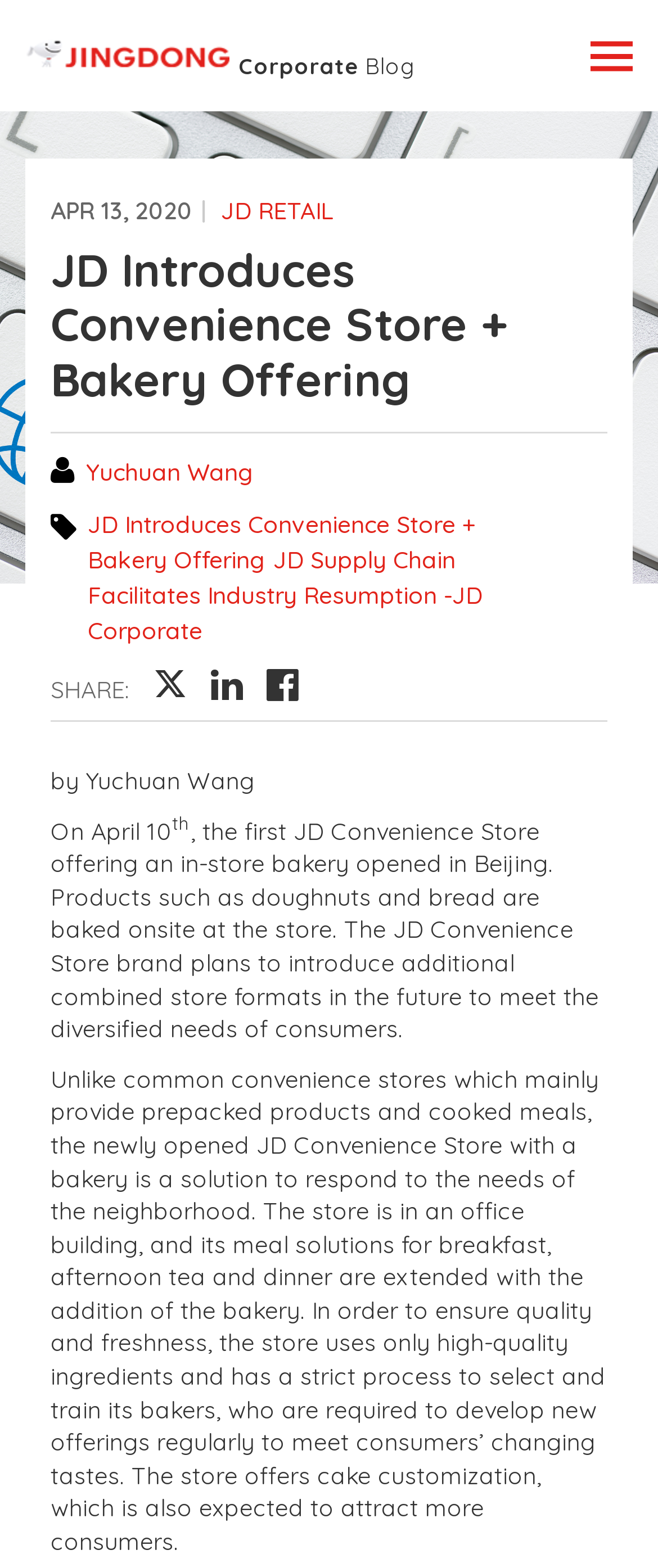Detail the various sections and features present on the webpage.

The webpage is about JD Convenience Store, an offline innovative store brand under JD New Markets, which provides a one-stop solution to shop owners. 

At the top left, there is a link to the "Corporate Blog". On the top right, a button labeled "Toggle navigation" is present. Below the button, there are six empty links arranged horizontally. 

Further down, there is a heading section with two parts. The first part displays the date "APR 13, 2020" and the category "JD RETAIL", with a link to "JD RETAIL". The second part is a heading that reads "JD Introduces Convenience Store + Bakery Offering". 

Below the heading section, there is a link to the author "Yuchuan Wang". Following this, there are three links to related articles, including the current article, "JD Introduces Convenience Store + Bakery Offering", and another article about "JD Supply Chain Facilitates Industry Resumption". 

On the left side, there is a section with the label "SHARE:" and three empty links next to it. Below this section, there is a byline "by Yuchuan Wang" and a publication date "On April 10th". 

The main content of the webpage is a news article about the first JD Convenience Store with an in-store bakery, which opened in Beijing. The article describes the store's features, such as baking products onsite, and its plans to introduce additional combined store formats in the future. The article also highlights the store's unique approach to meeting the needs of the neighborhood, including its meal solutions and cake customization offerings.